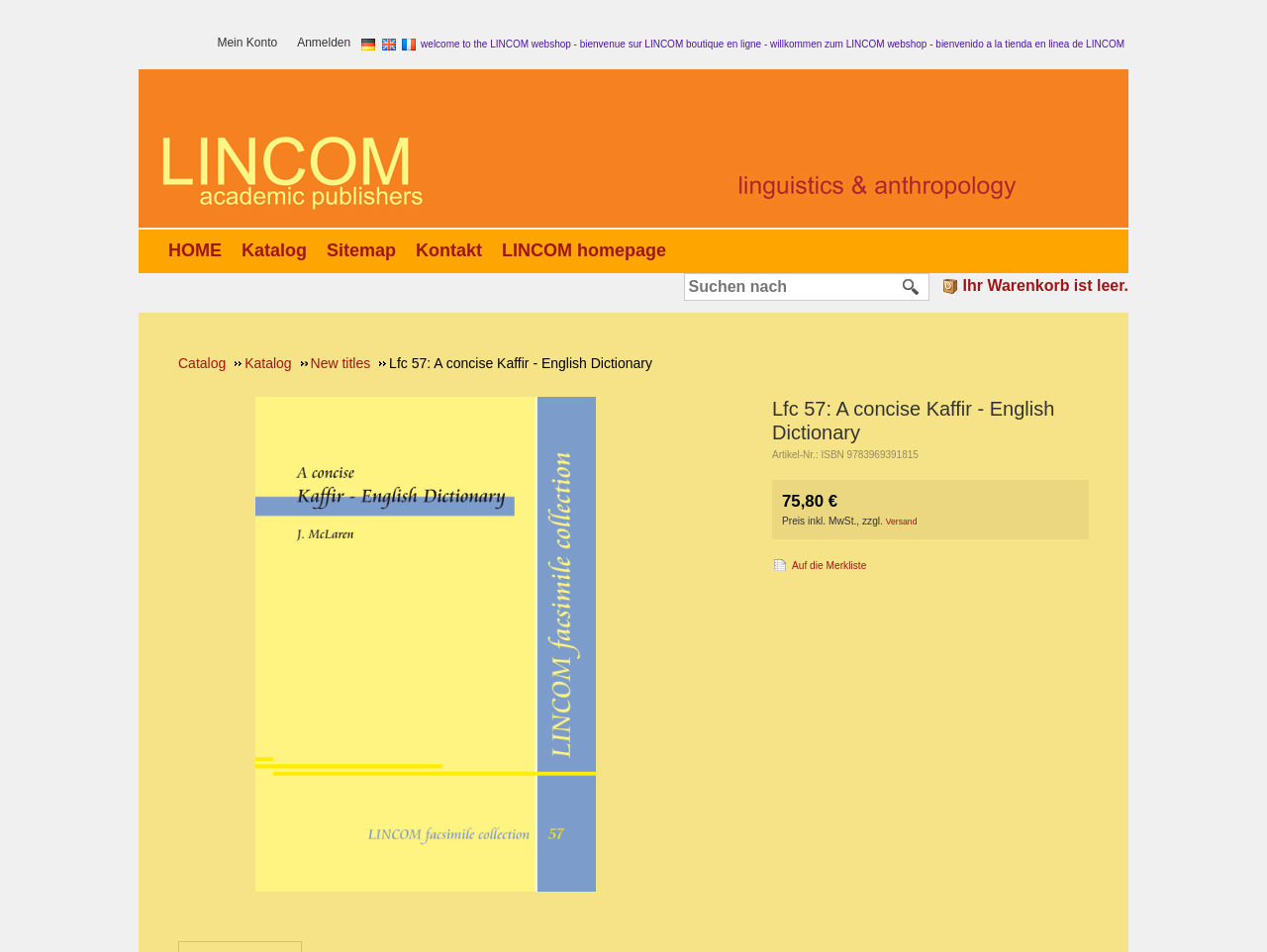Determine the bounding box for the UI element described here: "Logg inn".

None